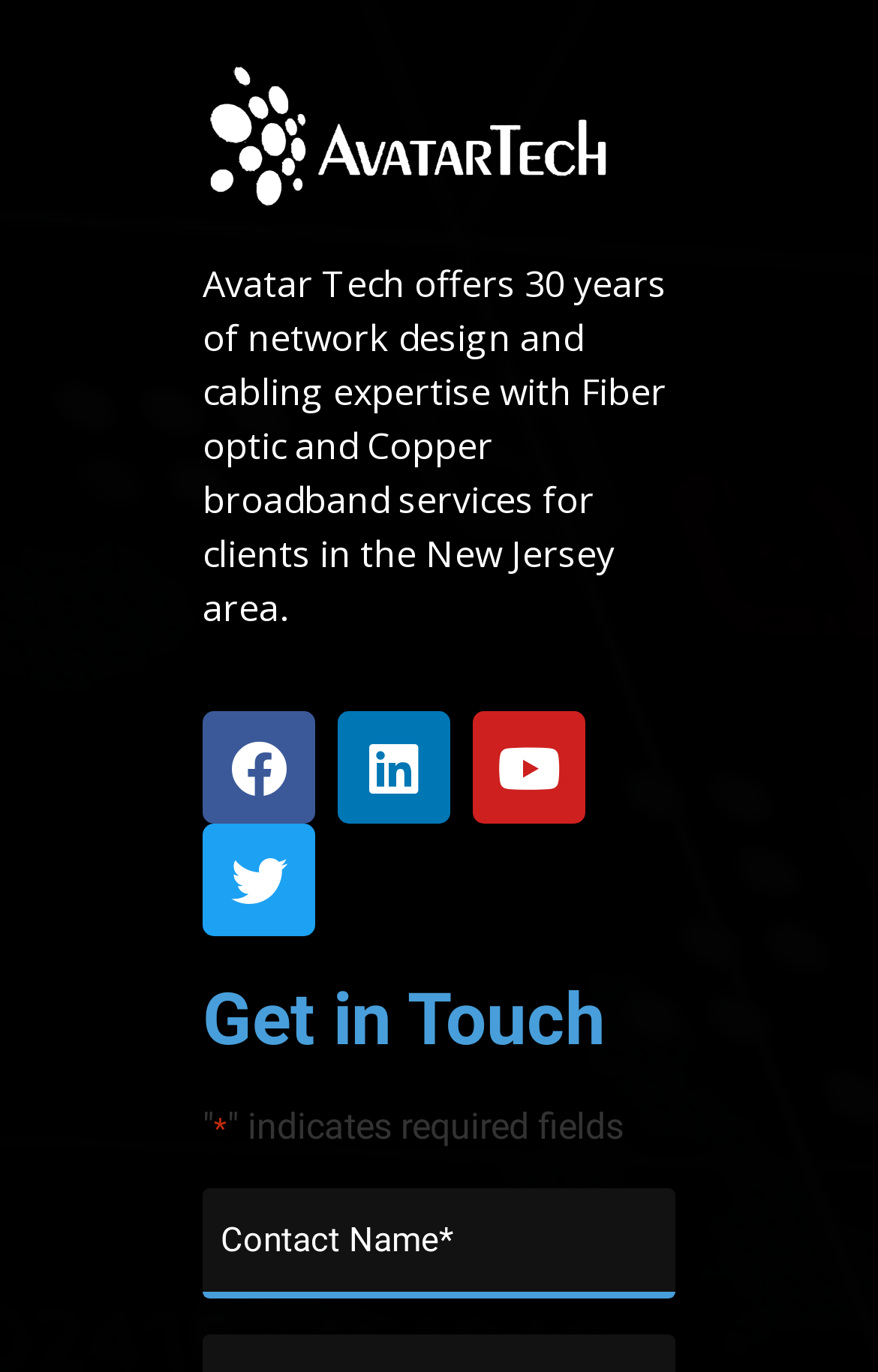Please give a short response to the question using one word or a phrase:
What is the purpose of the form?

Get in Touch